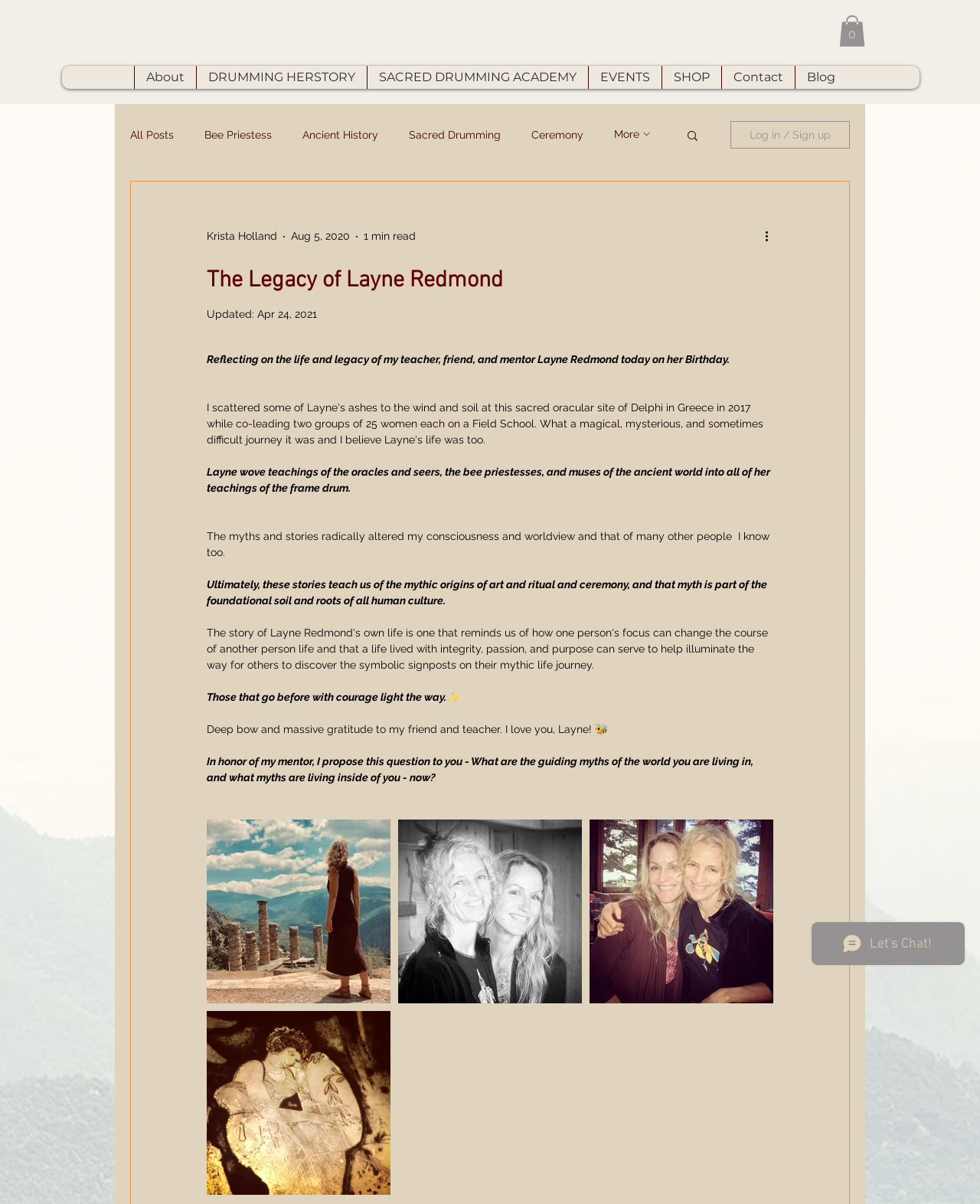Locate the UI element described by SACRED DRUMMING ACADEMY in the provided webpage screenshot. Return the bounding box coordinates in the format (top-left x, top-left y, bottom-right x, bottom-right y), ensuring all values are between 0 and 1.

[0.374, 0.054, 0.6, 0.074]